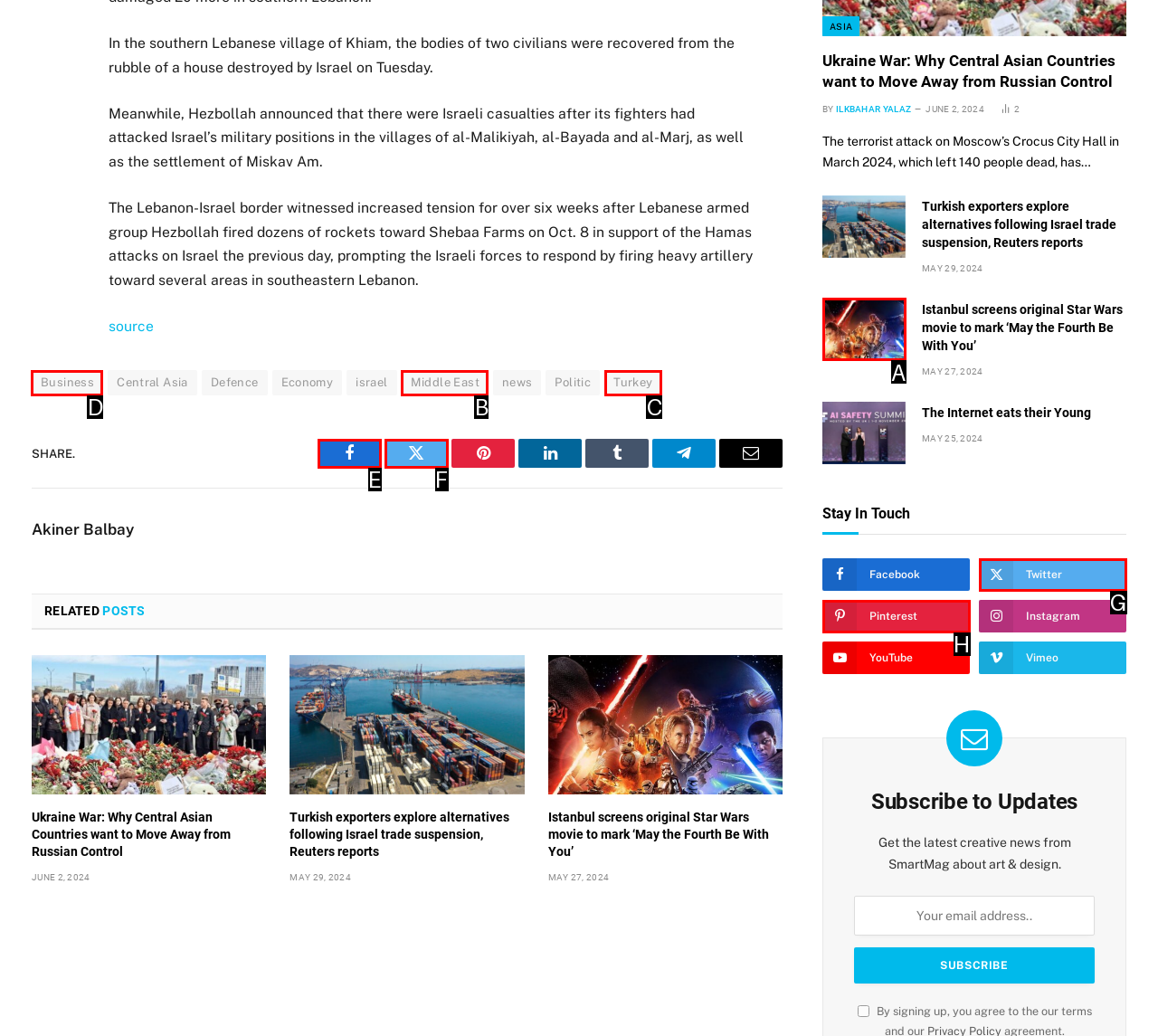Which lettered option should be clicked to achieve the task: Click on the 'Business' link? Choose from the given choices.

D